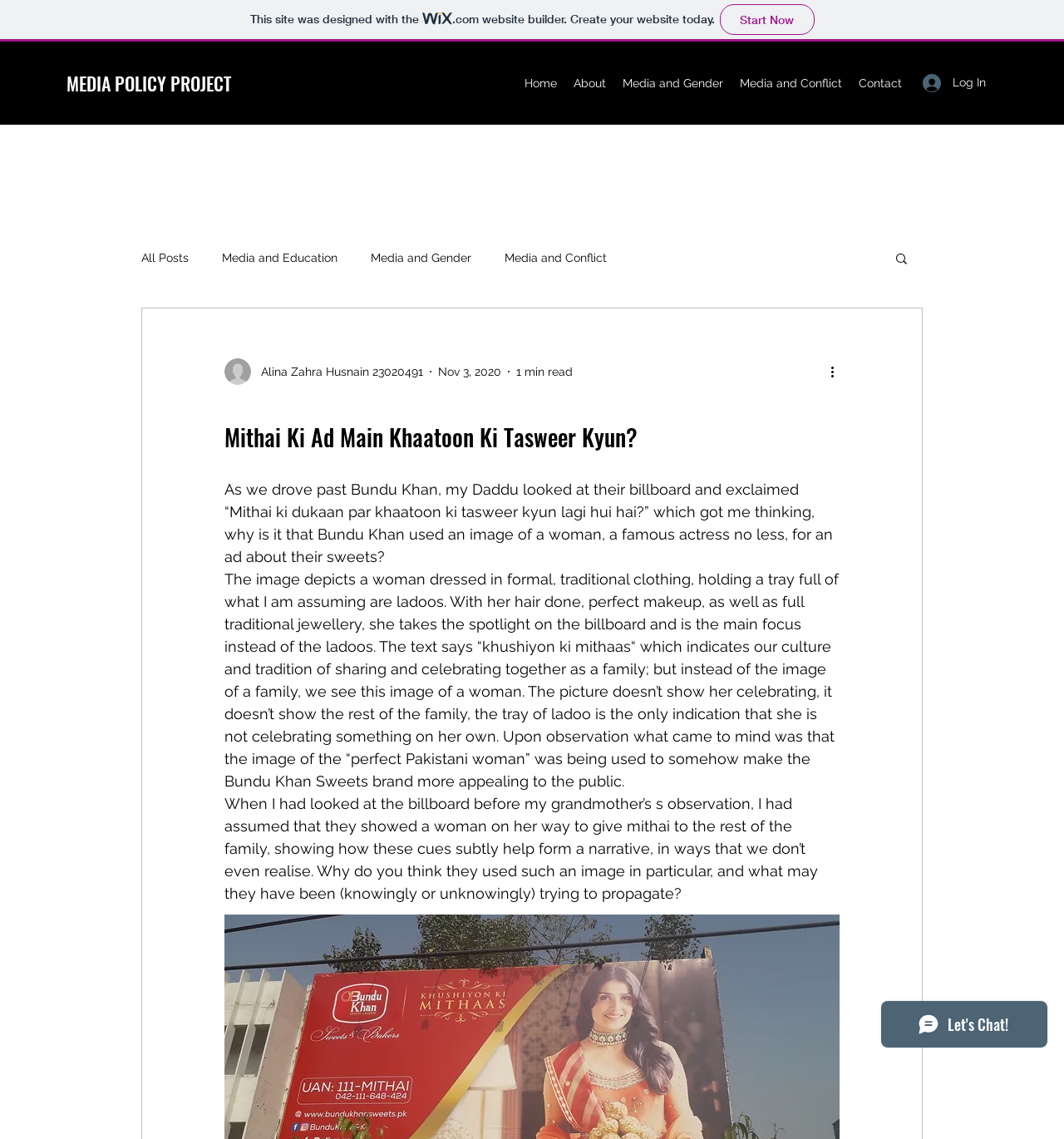Indicate the bounding box coordinates of the element that must be clicked to execute the instruction: "Click on the 'Log In' button". The coordinates should be given as four float numbers between 0 and 1, i.e., [left, top, right, bottom].

[0.856, 0.059, 0.938, 0.087]